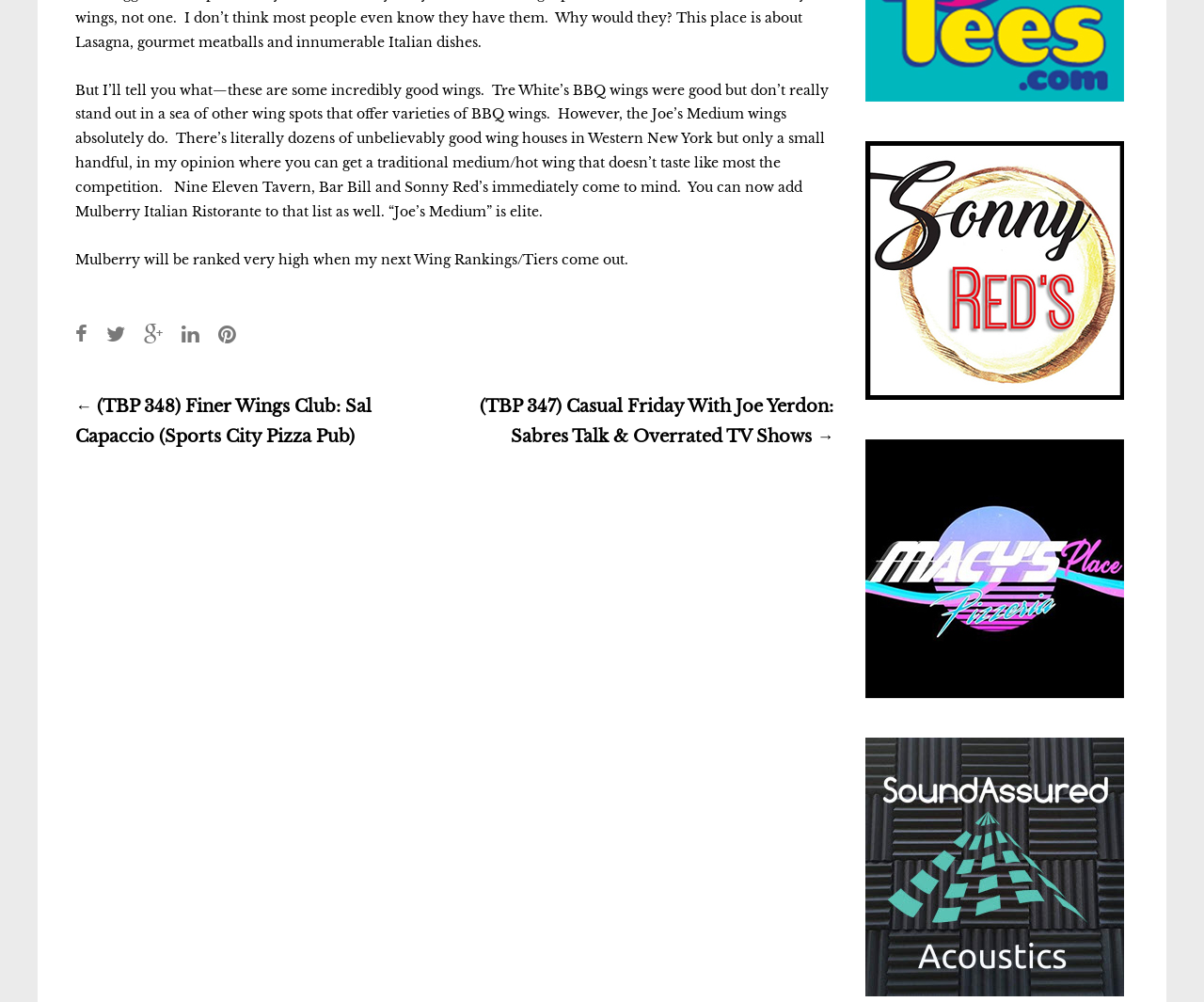Provide the bounding box coordinates of the UI element this sentence describes: "title="Share on Twitter"".

[0.088, 0.323, 0.104, 0.345]